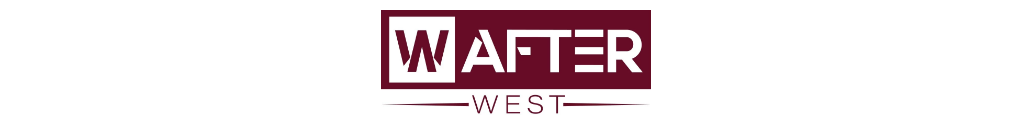Reply to the question below using a single word or brief phrase:
What is the font size of 'WEST' compared to 'WATER'?

Smaller